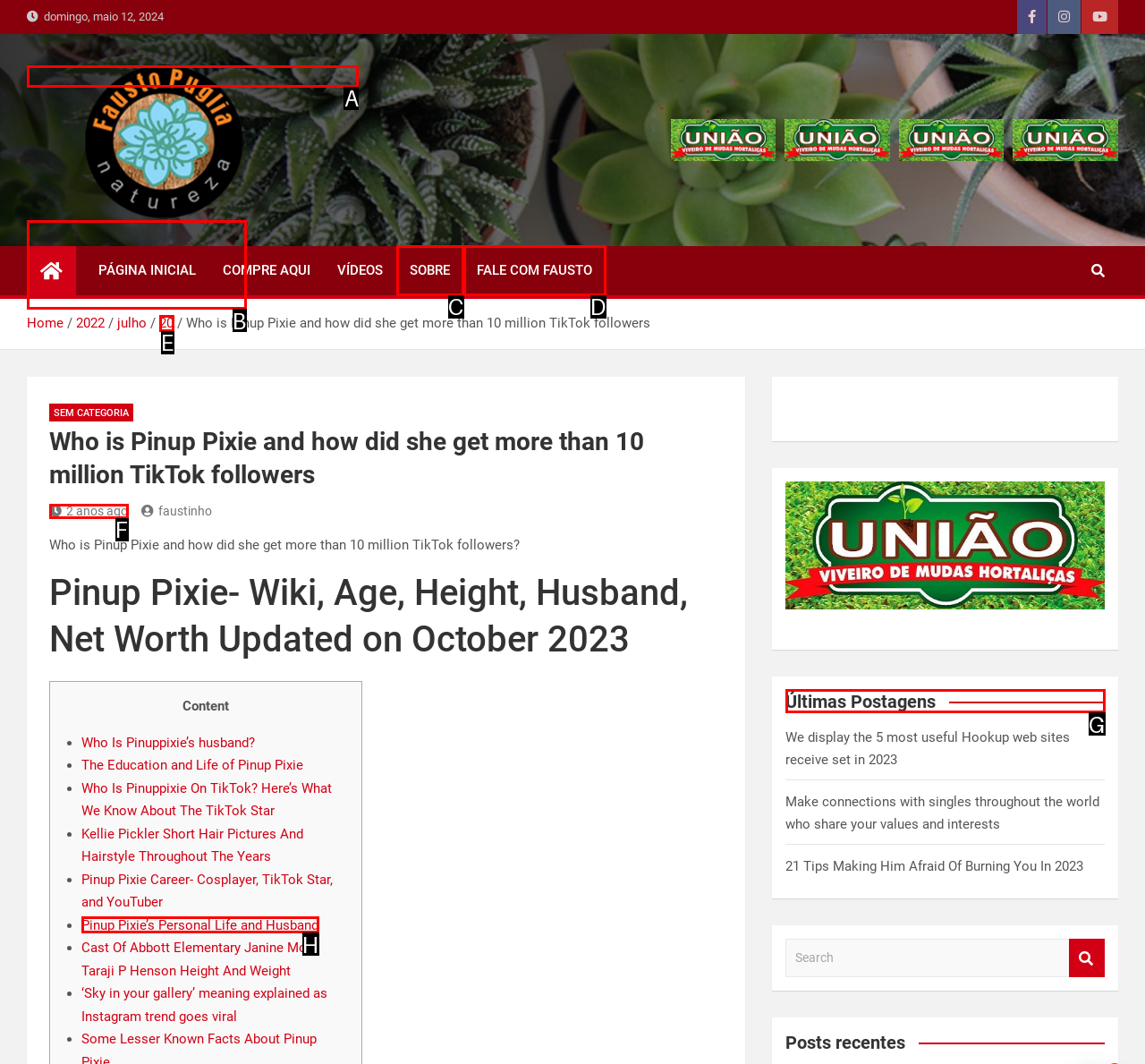Determine the appropriate lettered choice for the task: Click on the 'Romantic relationship Definition' article heading. Reply with the correct letter.

None